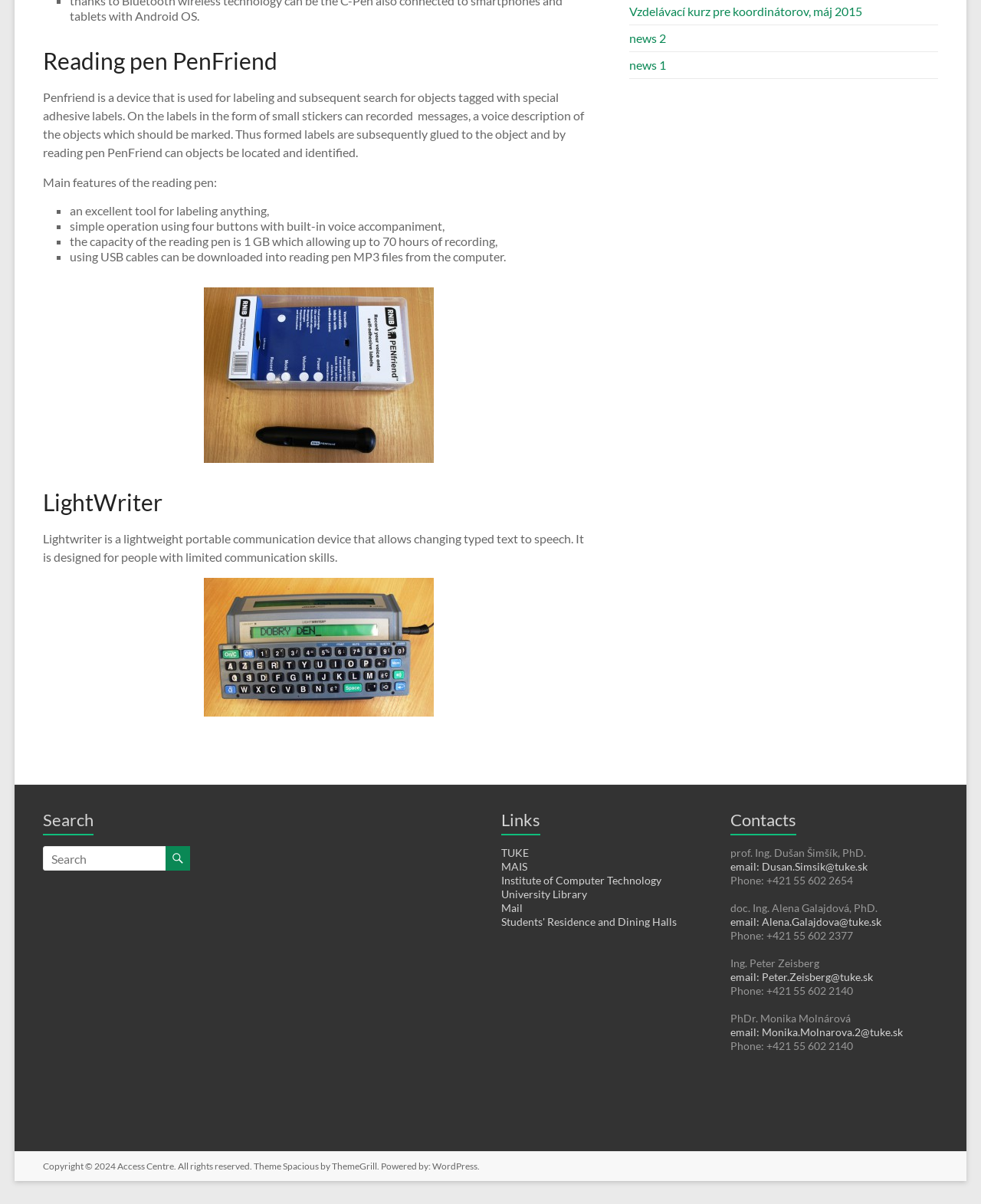Given the description "Guide to Best’s Credit Ratings", determine the bounding box of the corresponding UI element.

None